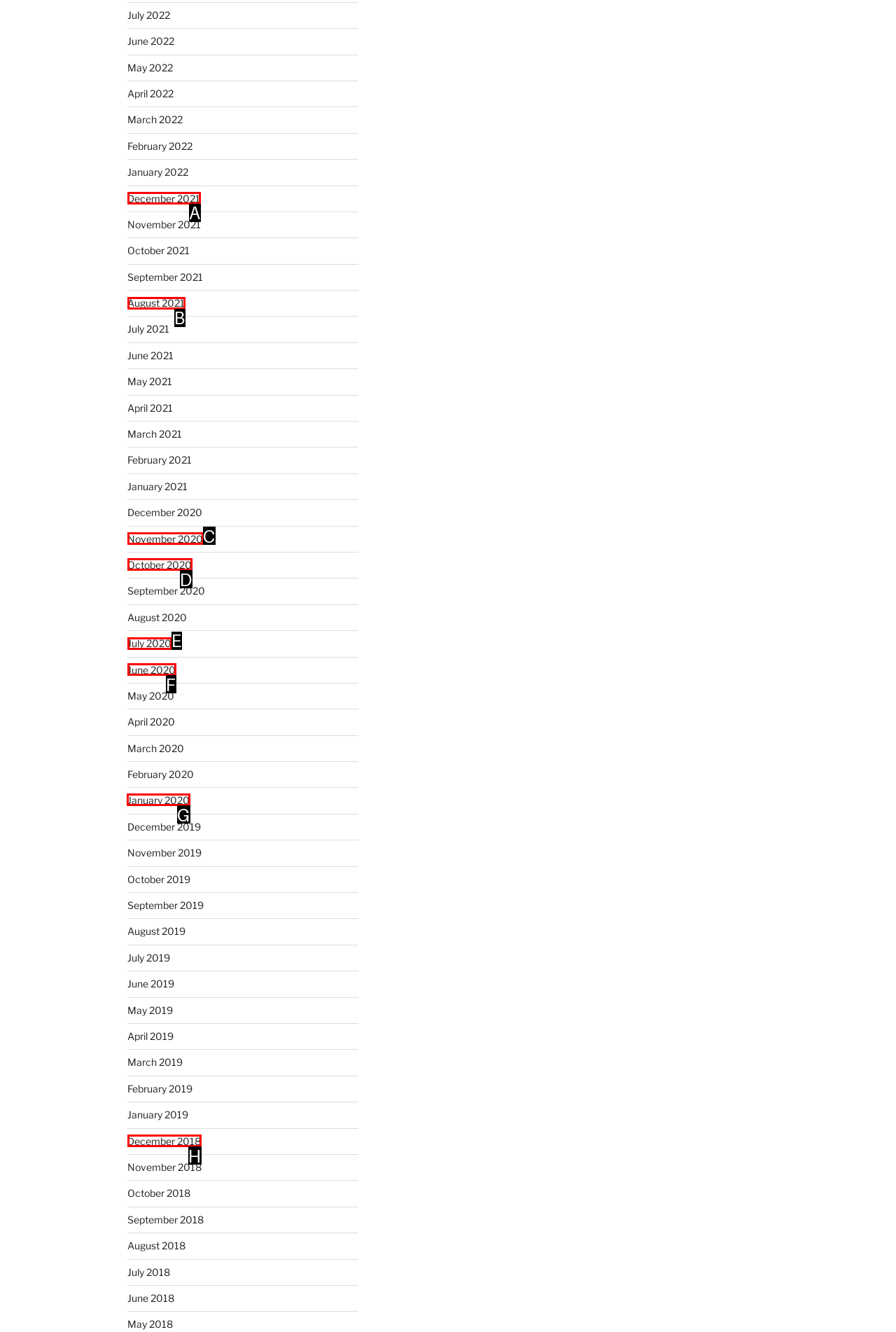Determine which HTML element should be clicked to carry out the following task: View January 2020 Respond with the letter of the appropriate option.

G